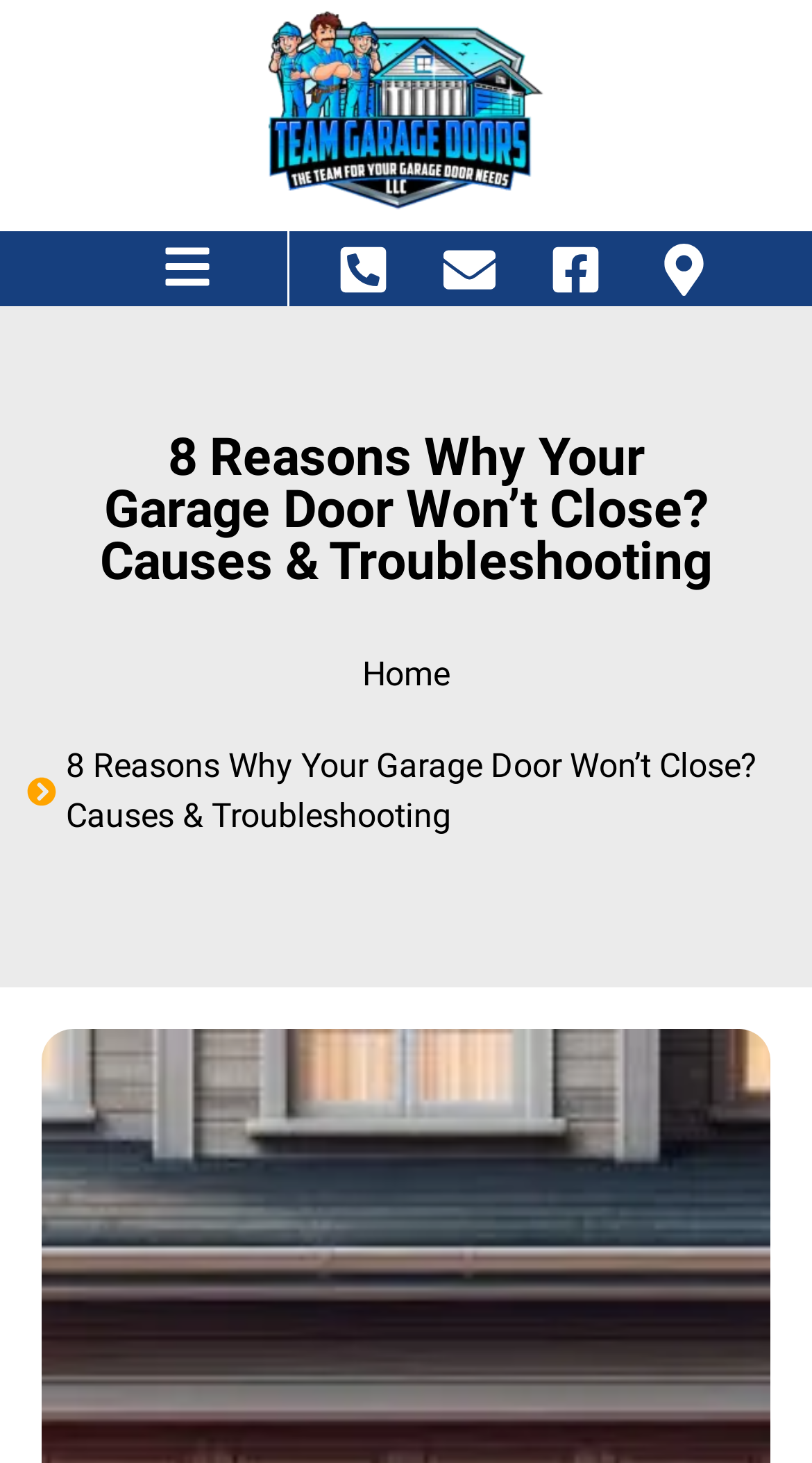Respond to the following query with just one word or a short phrase: 
How many links are in the top section?

5